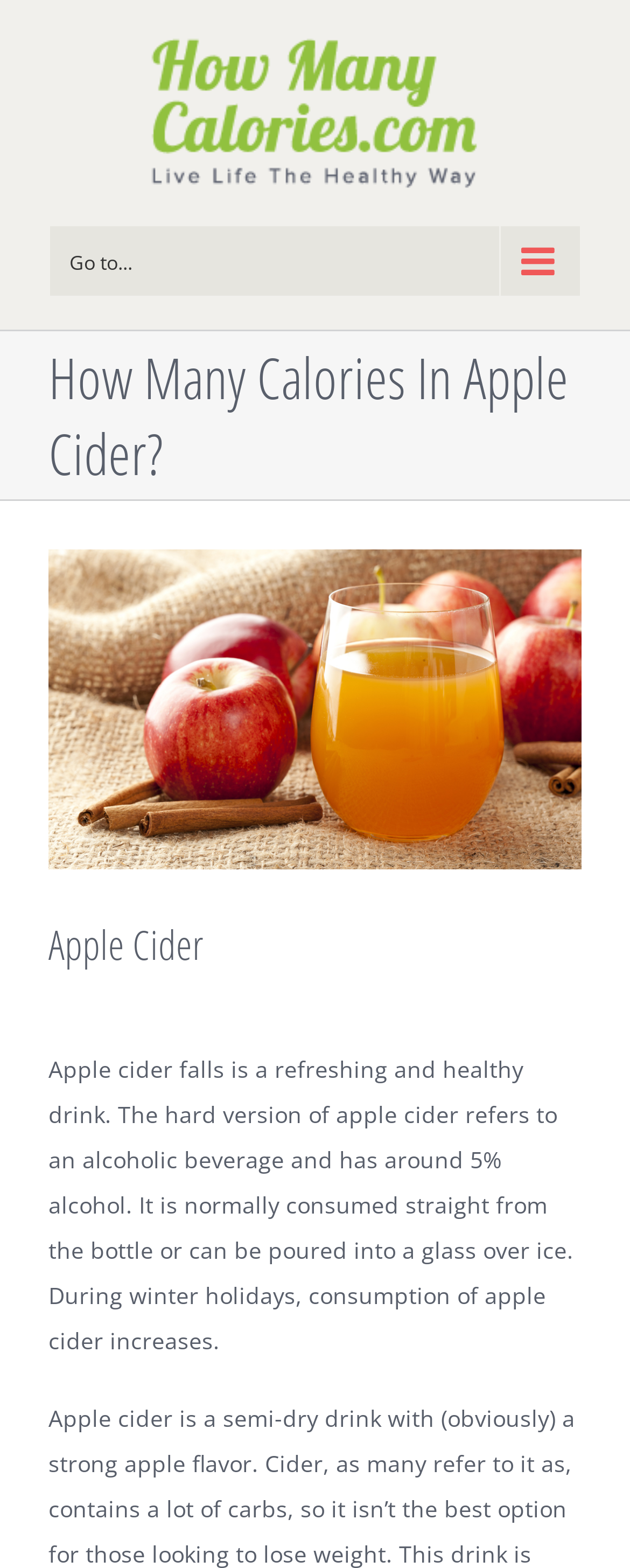Given the description "alt="HowManyCalories.com"", determine the bounding box of the corresponding UI element.

[0.077, 0.021, 0.923, 0.123]